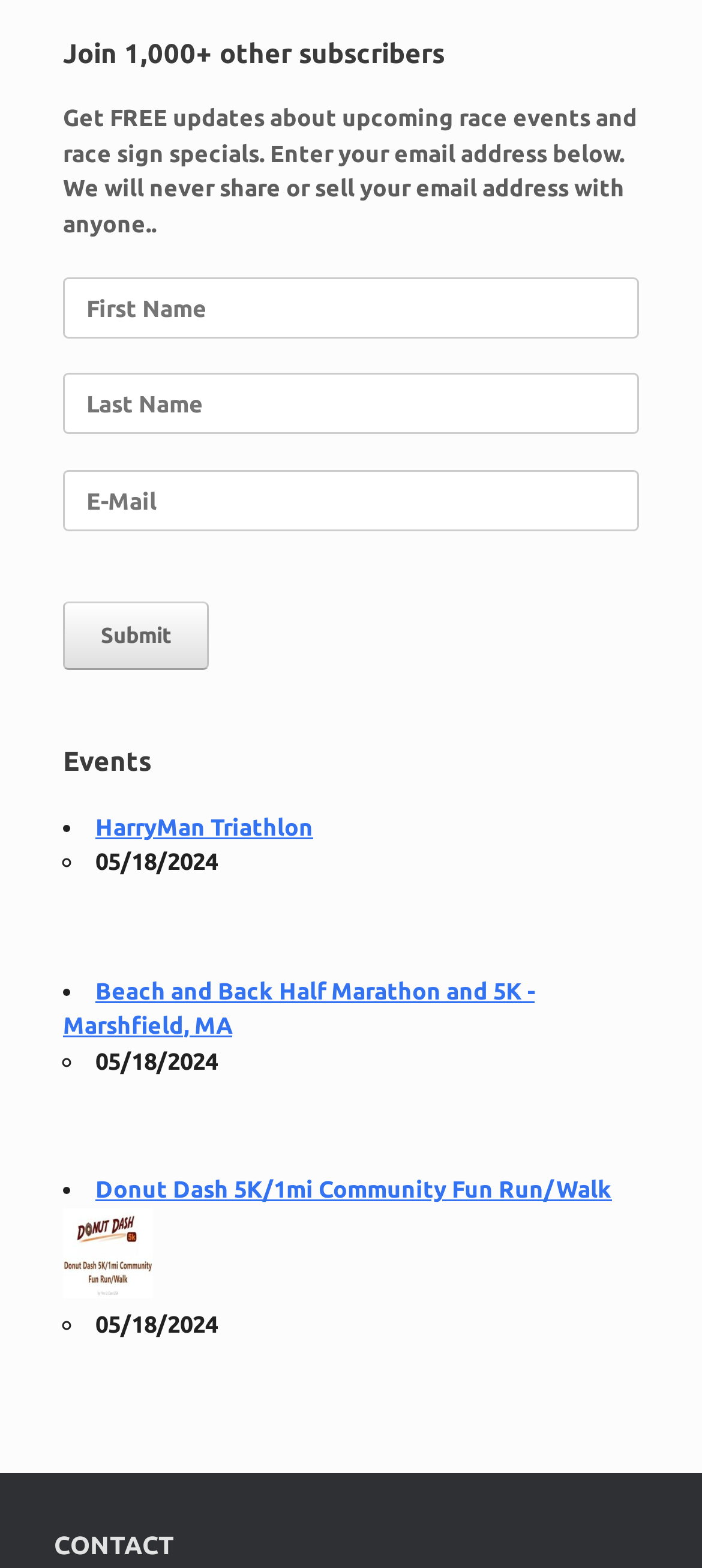What is the last section of the webpage? Look at the image and give a one-word or short phrase answer.

CONTACT